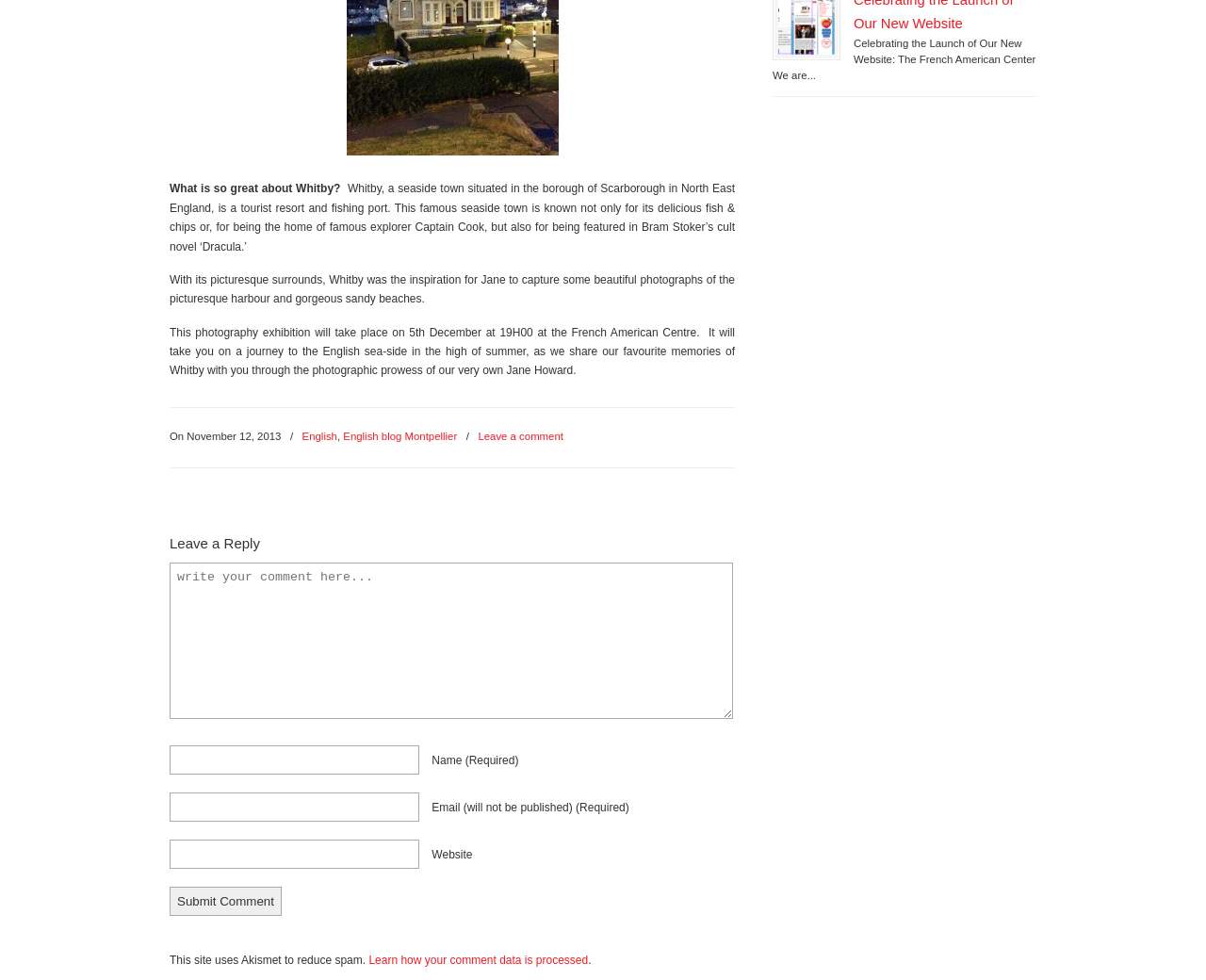Identify the bounding box for the UI element that is described as follows: "English".

[0.25, 0.436, 0.28, 0.455]